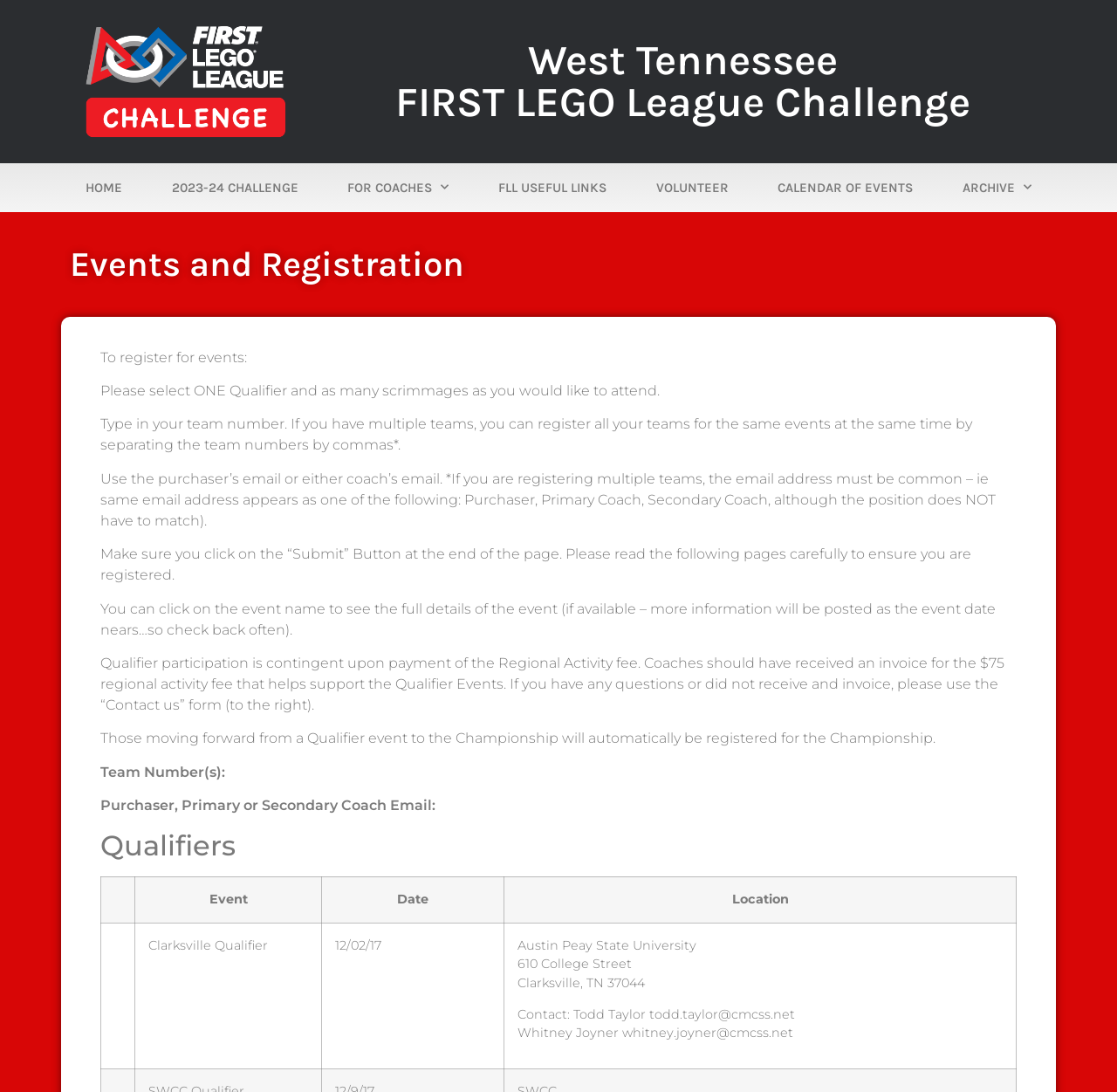Generate a thorough description of the webpage.

The webpage is about events and registration for the West Tennessee FIRST LEGO League Challenge. At the top, there is a heading with the title "West Tennessee FIRST LEGO League Challenge". Below this heading, there are several links, including "HOME", "2023-24 CHALLENGE", "FOR COACHES", "FLL USEFUL LINKS", "VOLUNTEER", "CALENDAR OF EVENTS", and "ARCHIVE". These links are positioned horizontally, with "HOME" on the left and "ARCHIVE" on the right.

Below the links, there is a heading "Events and Registration" followed by a series of paragraphs explaining the registration process. The text explains that teams need to select one qualifier and as many scrimmages as they want to attend, and provides instructions on how to register.

To the right of the registration instructions, there is a section with a heading "Qualifiers" and a table below it. The table has four columns: "", "Event", "Date", and "Location". The table appears to list different qualifier events, with the first row showing an event called "Clarksville Qualifier" on December 2, 2017, at Austin Peay State University.

Throughout the page, there are no images, but there are several blocks of text and a table providing information about the events and registration process.